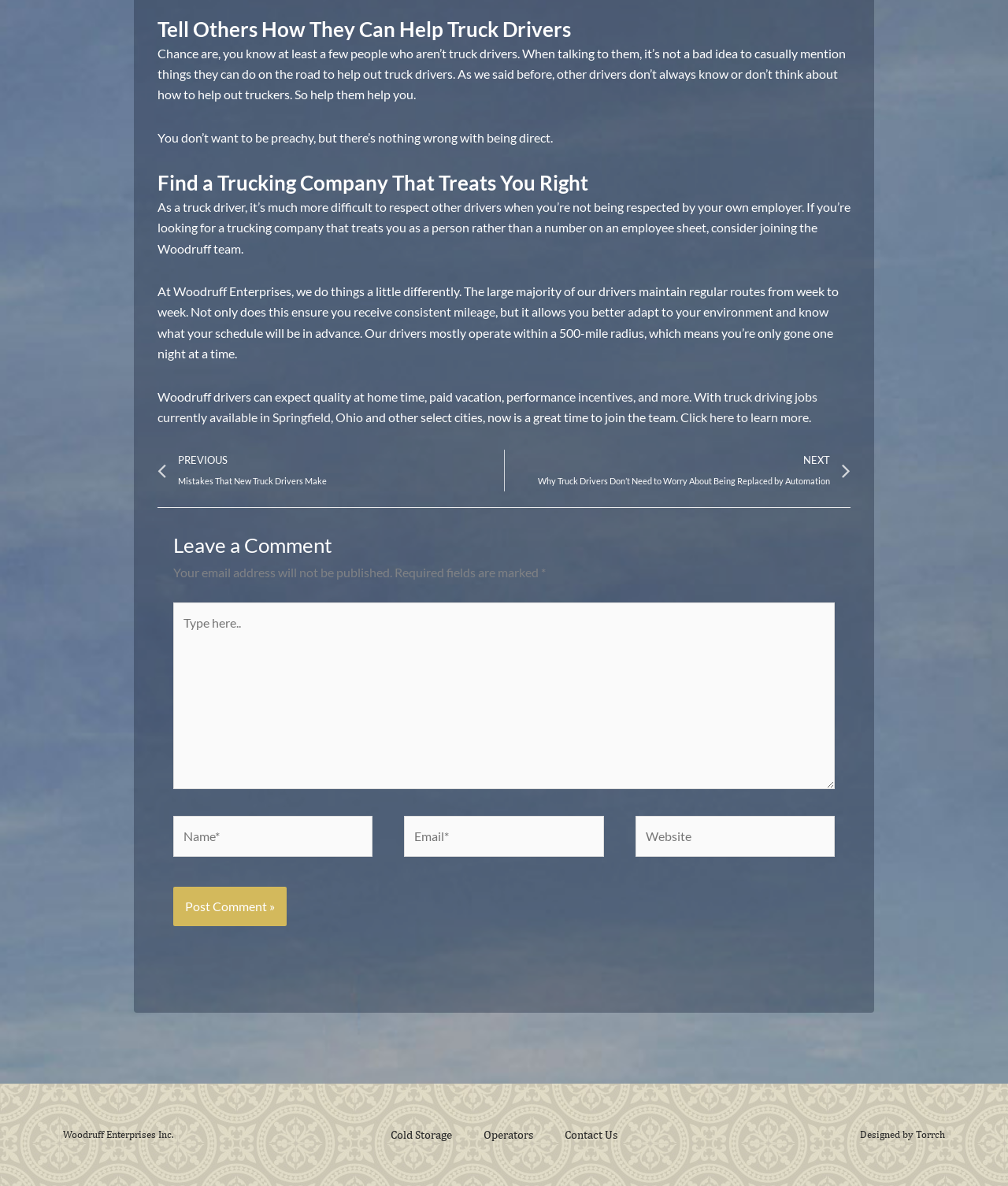Please answer the following question using a single word or phrase: 
What is the link to learn more about truck driving jobs?

Click here to learn more